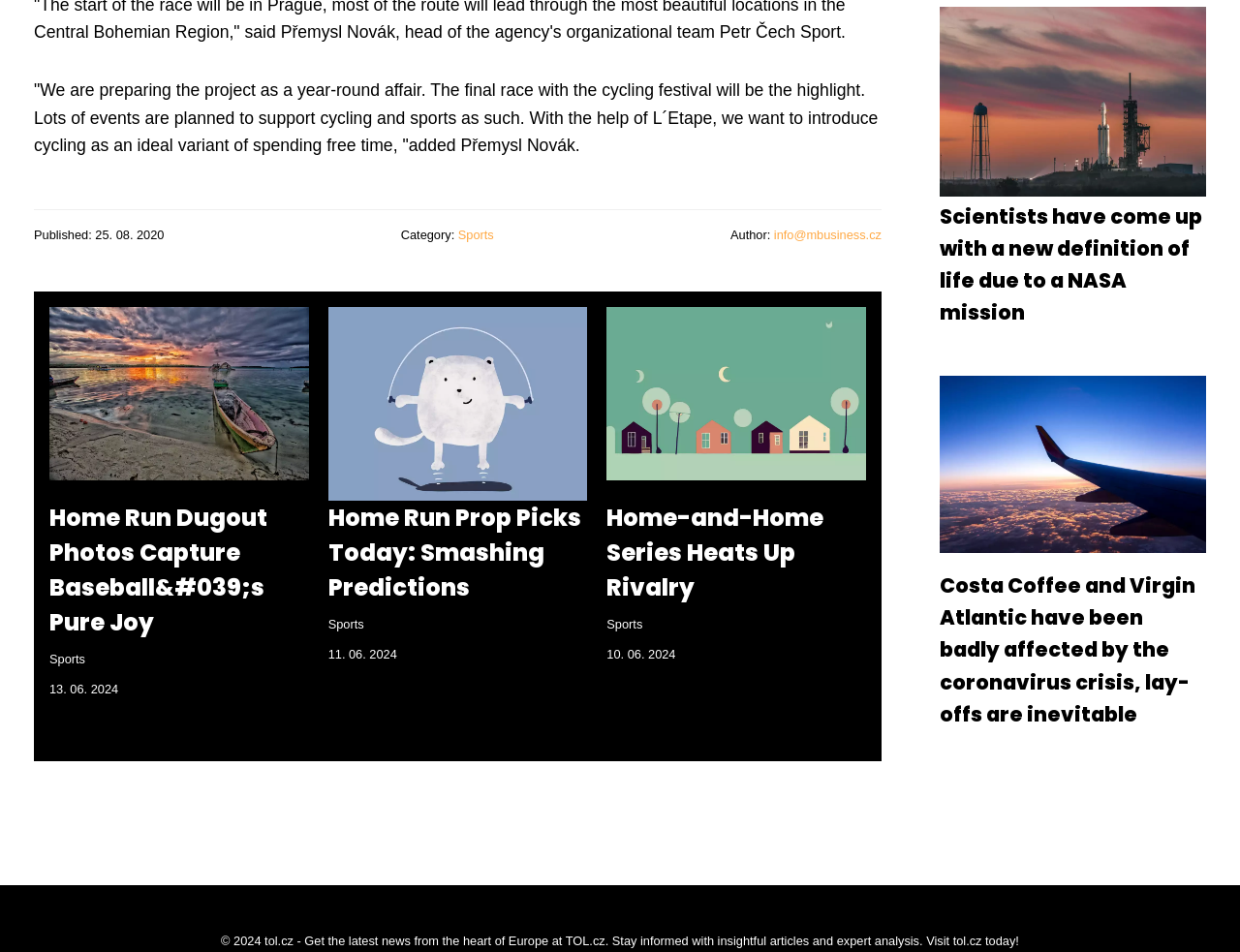Identify the bounding box coordinates of the element that should be clicked to fulfill this task: "Read article about Home Run Dugout Photos". The coordinates should be provided as four float numbers between 0 and 1, i.e., [left, top, right, bottom].

[0.04, 0.402, 0.249, 0.422]